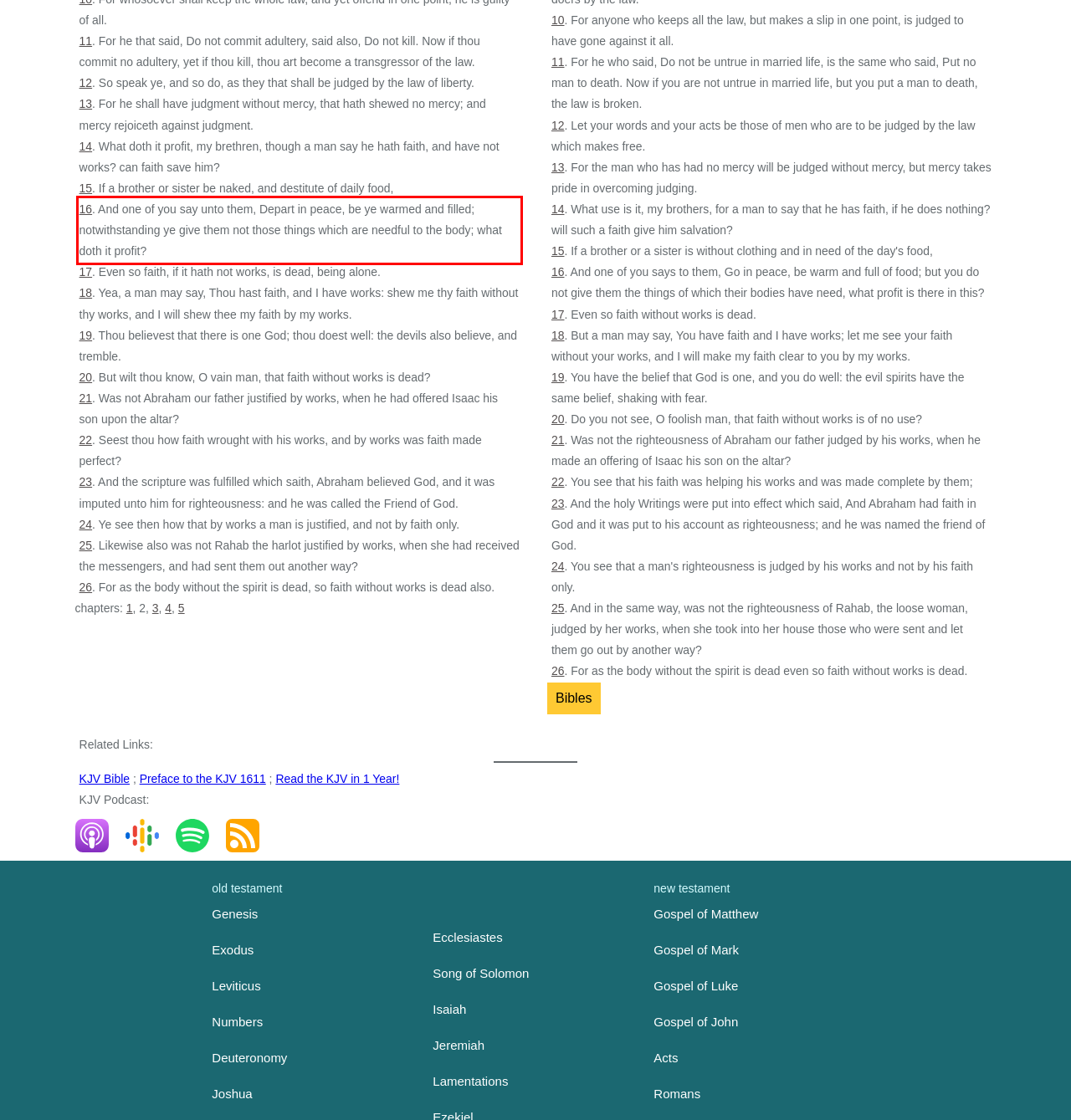Please extract the text content from the UI element enclosed by the red rectangle in the screenshot.

16. And one of you say unto them, Depart in peace, be ye warmed and filled; notwithstanding ye give them not those things which are needful to the body; what doth it profit?